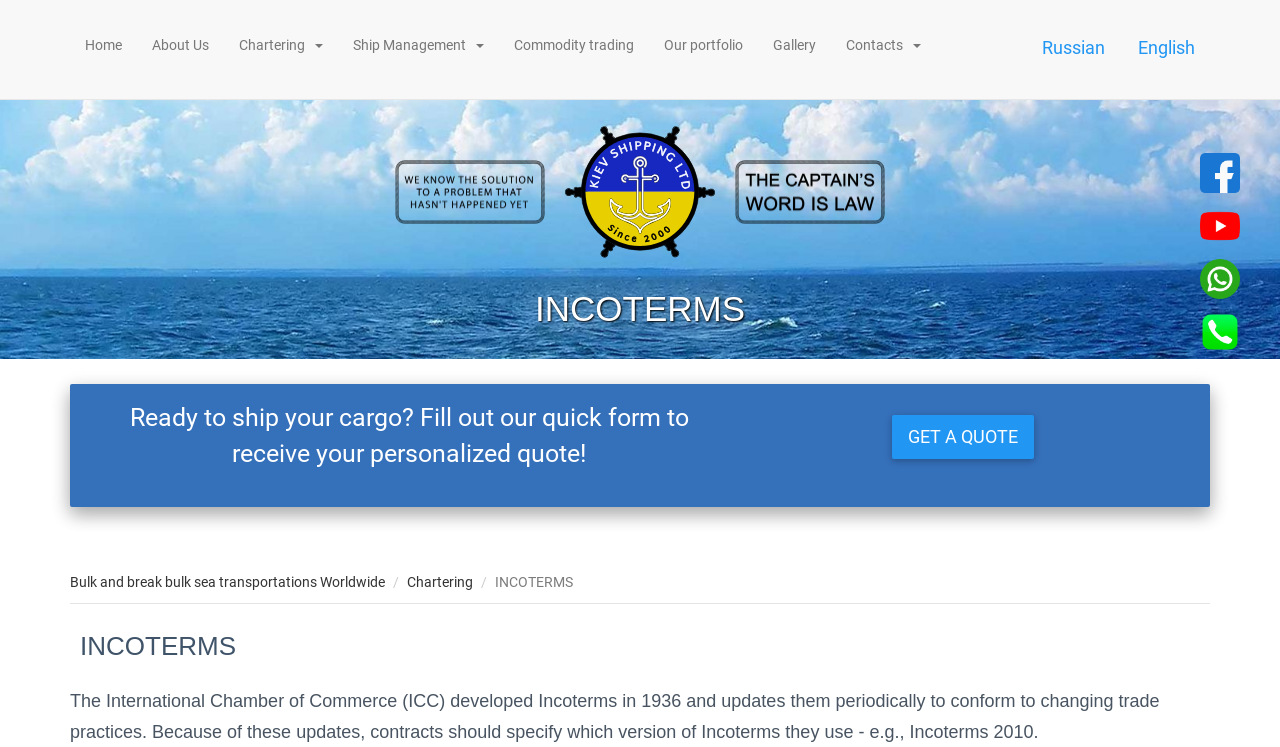Explain the webpage's design and content in an elaborate manner.

The webpage is about Kiev Shipping (Asia) and its services related to INCOTERMS, a set of international trade terms. At the top, there is a navigation menu with links to various pages, including Home, About Us, Chartering, Ship Management, Commodity trading, Our portfolio, Gallery, and Contacts. 

To the right of the navigation menu, there are two language options, Russian and English. Below the language options, there are four social media links, each represented by an image. 

On the left side of the page, there is a large section with three images arranged vertically. Below these images, there is a heading "INCOTERMS" and a brief description of INCOTERMS, which is a set of international trade terms developed by the International Chamber of Commerce (ICC). 

In the center of the page, there is a call-to-action section with a heading "Ready to ship your cargo?" and a brief instruction to fill out a quick form to receive a personalized quote. There is a "GET A QUOTE" button below this section. 

At the bottom of the page, there are three links: "Bulk and break bulk sea transportations Worldwide", "Chartering", and another "INCOTERMS" link.